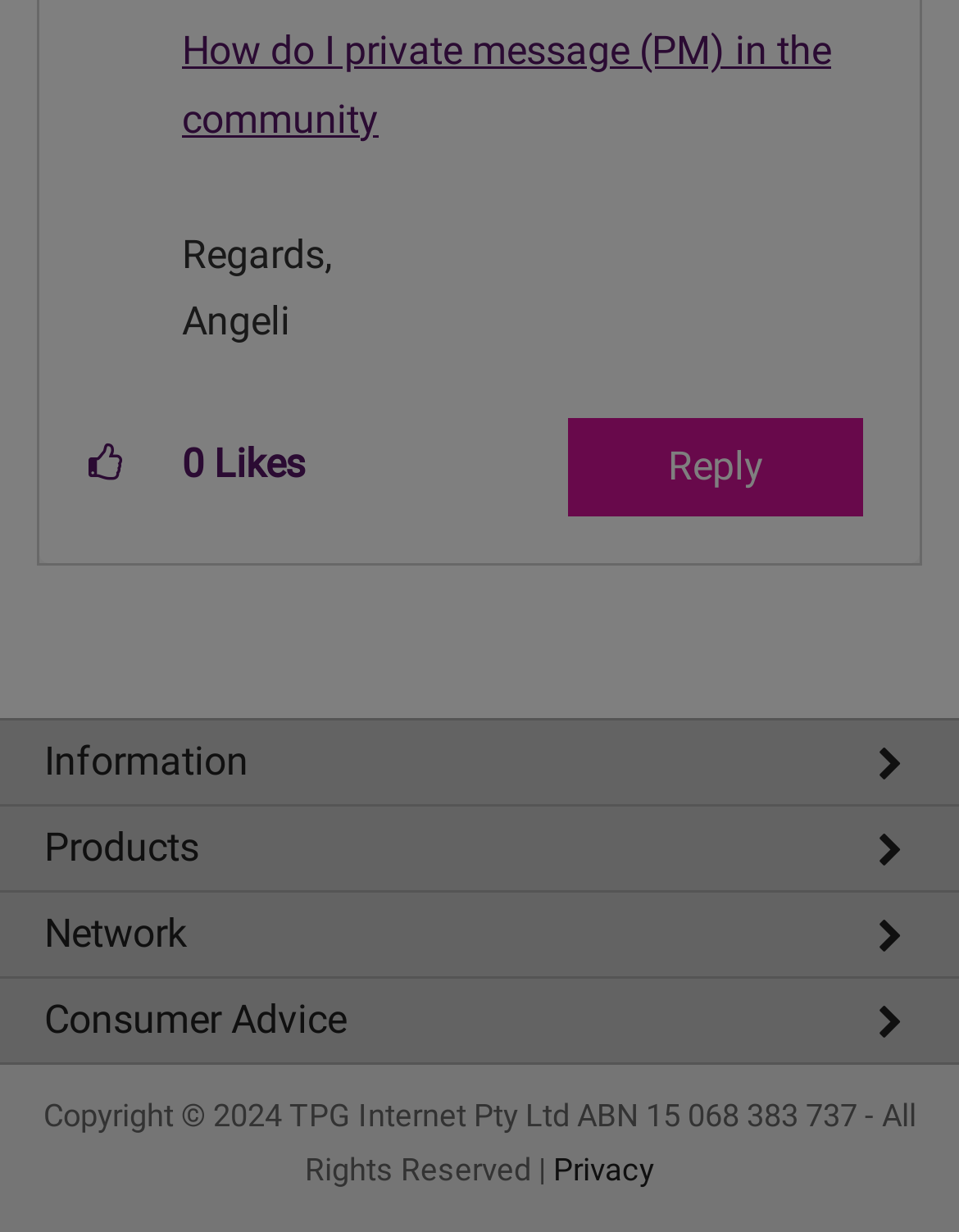What type of plans does TPG offer?
Using the visual information, respond with a single word or phrase.

NBN Plans